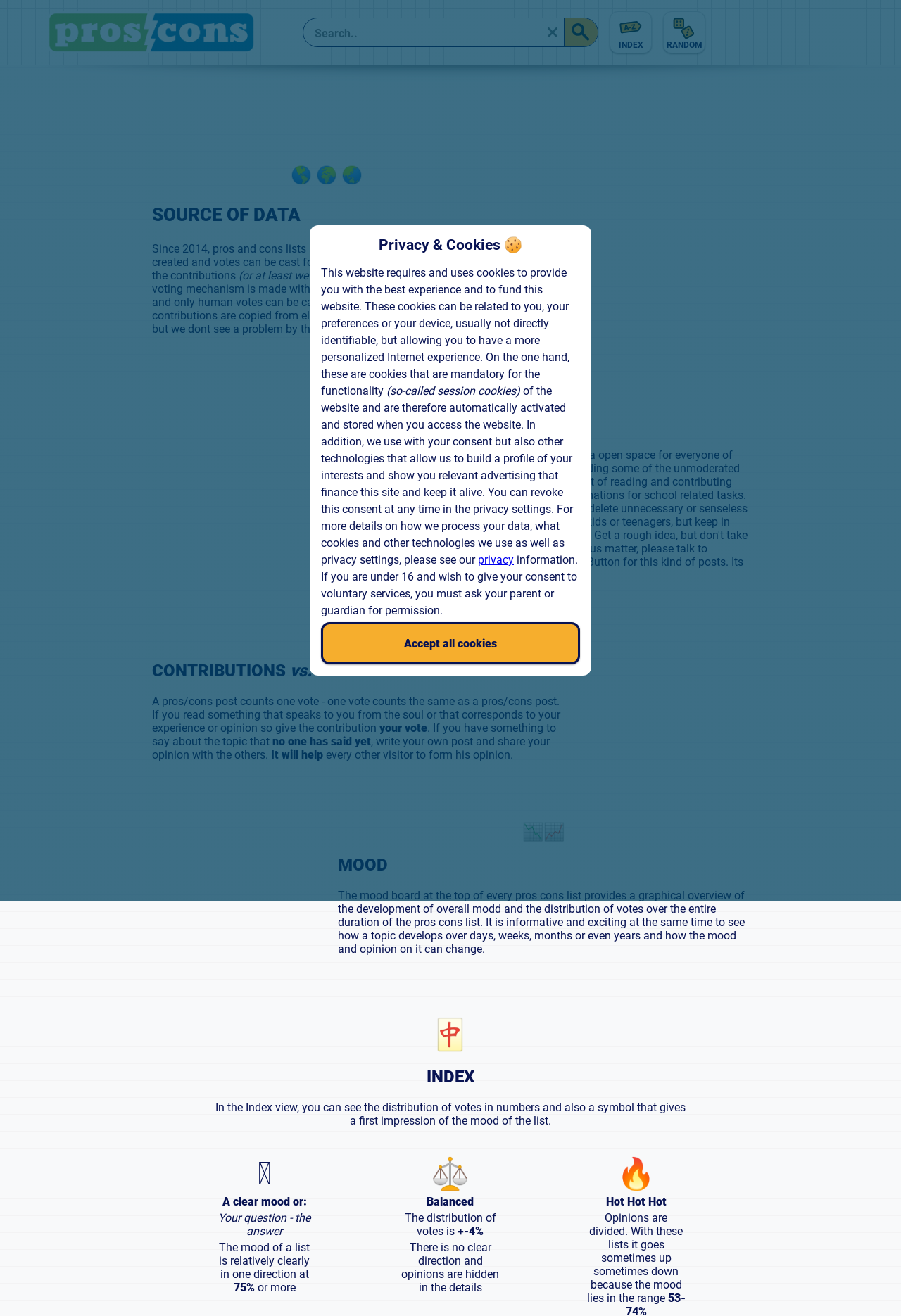What is the purpose of the mood board?
Using the visual information, answer the question in a single word or phrase.

Graphical overview of development